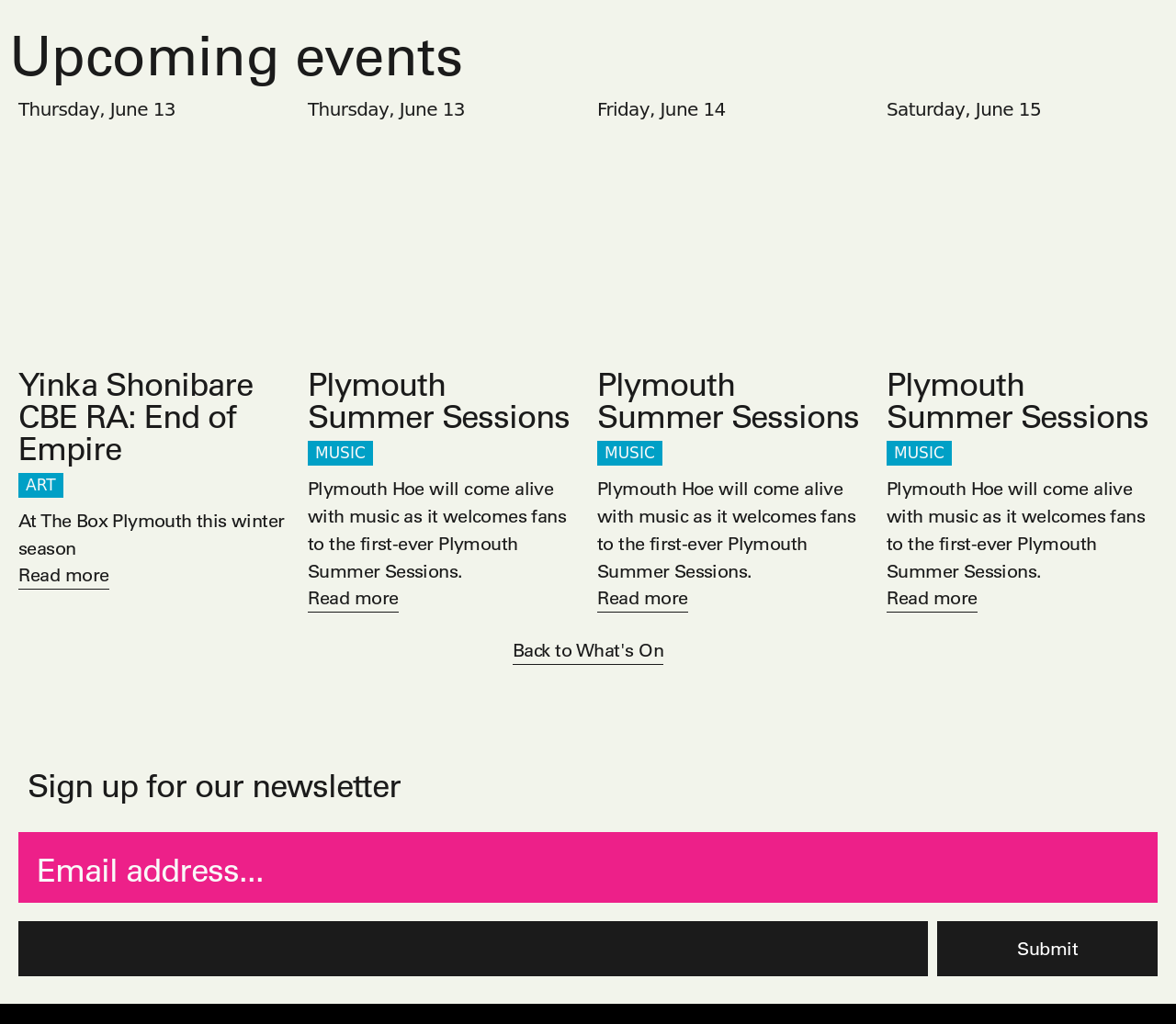Use a single word or phrase to answer the following:
What is the location of the Plymouth Summer Sessions?

The Box Plymouth